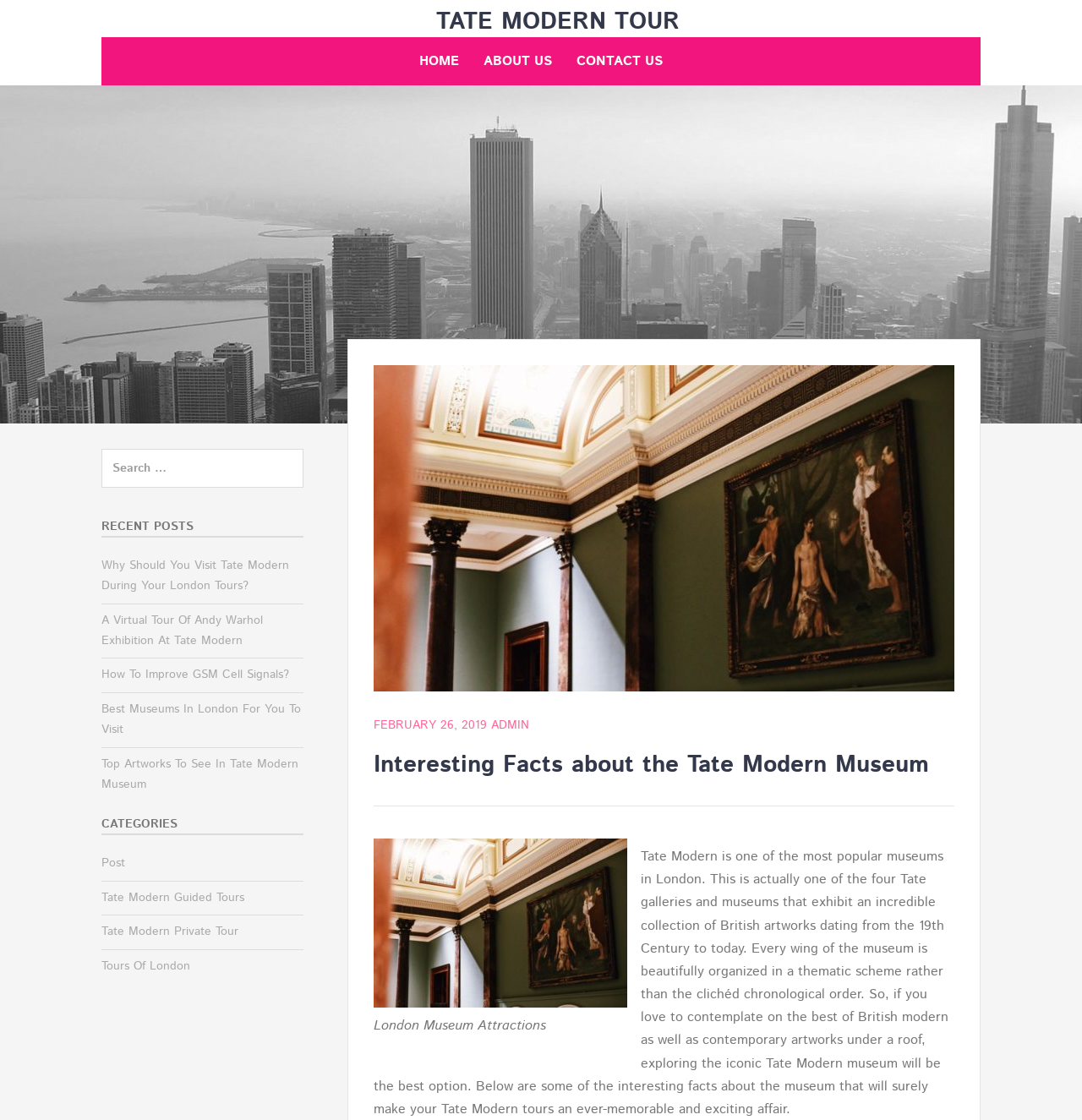Write a detailed summary of the webpage.

The webpage is about the Tate Modern Museum, a popular museum in London. At the top, there is a large heading "TATE MODERN TOUR" with a link below it. To the left of the heading, there are three links: "HOME", "ABOUT US", and "CONTACT US". 

Below the heading, there is a large image of the Tate Modern Museum, taking up most of the width of the page. Above the image, there is a header with a link to a date "FEBRUARY 26, 2019" and another link to "ADMIN". 

The main content of the page starts below the image, with a heading "Interesting Facts about the Tate Modern Museum". This is followed by a figure with an image of the Tate Modern Museum and a caption "London Museum Attractions". 

Below the figure, there is a block of text that provides information about the Tate Modern Museum, including its popularity, its collection of British artworks, and its thematic organization. The text also invites readers to explore the museum and promises to make their visit an "ever-memorable and exciting affair".

To the left of the main content, there is a sidebar with several sections. At the top, there is a search box with a label "Search for:". Below the search box, there is a heading "RECENT POSTS" followed by five links to different articles, including "Why Should You Visit Tate Modern During Your London Tours?" and "Top Artworks To See In Tate Modern Museum". 

Further down the sidebar, there is a heading "CATEGORIES" followed by five links to different categories, including "Post" and "Tate Modern Guided Tours".